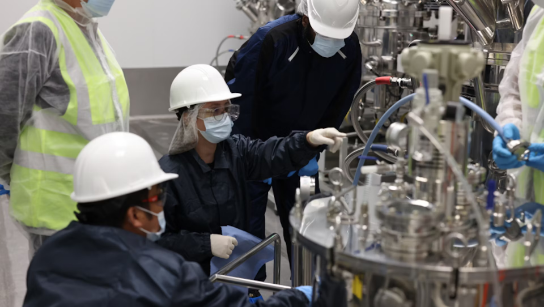What is the atmosphere of the workplace?
Could you answer the question in a detailed manner, providing as much information as possible?

The atmosphere of the workplace suggests a hands-on approach to creating eco-friendly solutions, with professionals working together in a collaborative effort, reinforcing Michigan's ambition to lead in renewable energy and automotive advancements.